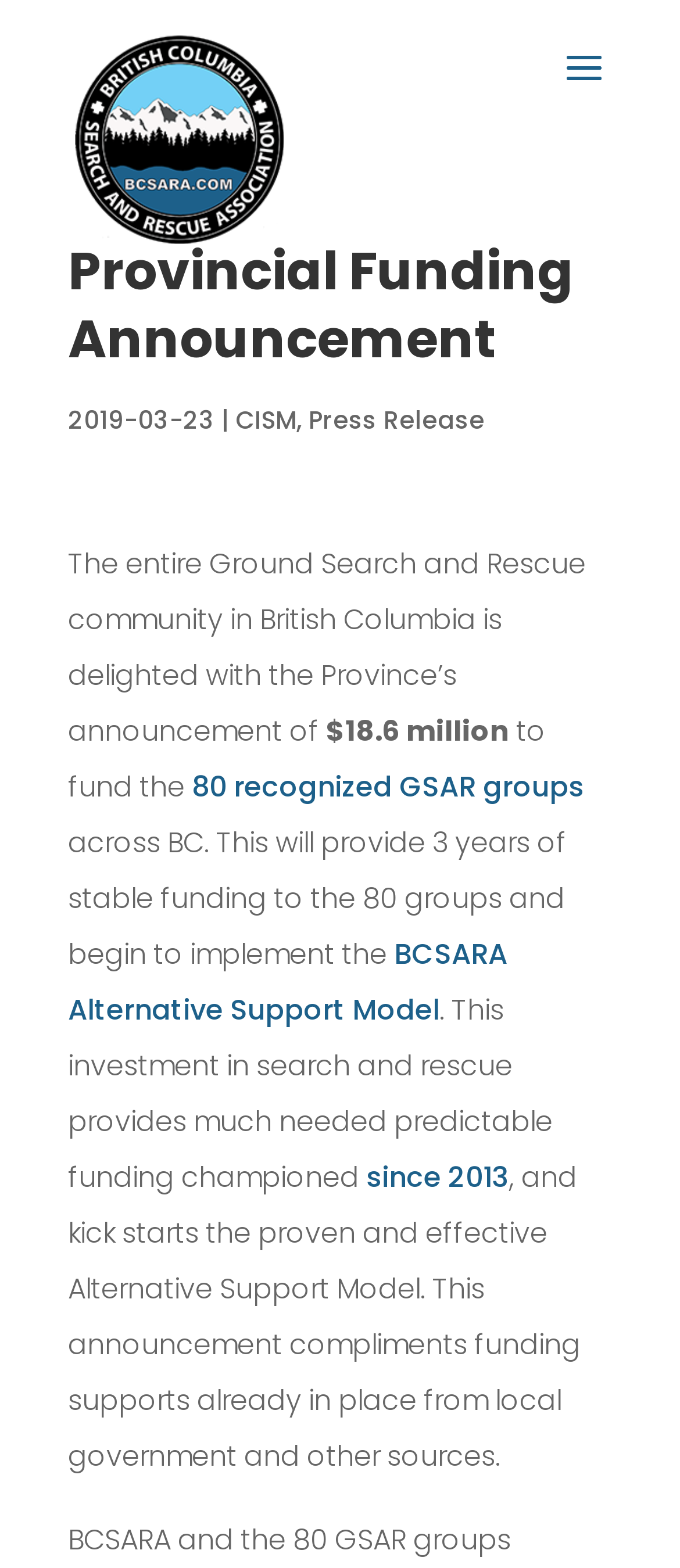What is the duration of the funding?
Can you provide a detailed and comprehensive answer to the question?

The duration of the funding can be inferred from the text 'This will provide 3 years of stable funding to the 80 groups and begin to implement the BCSARA Alternative Support Model.'